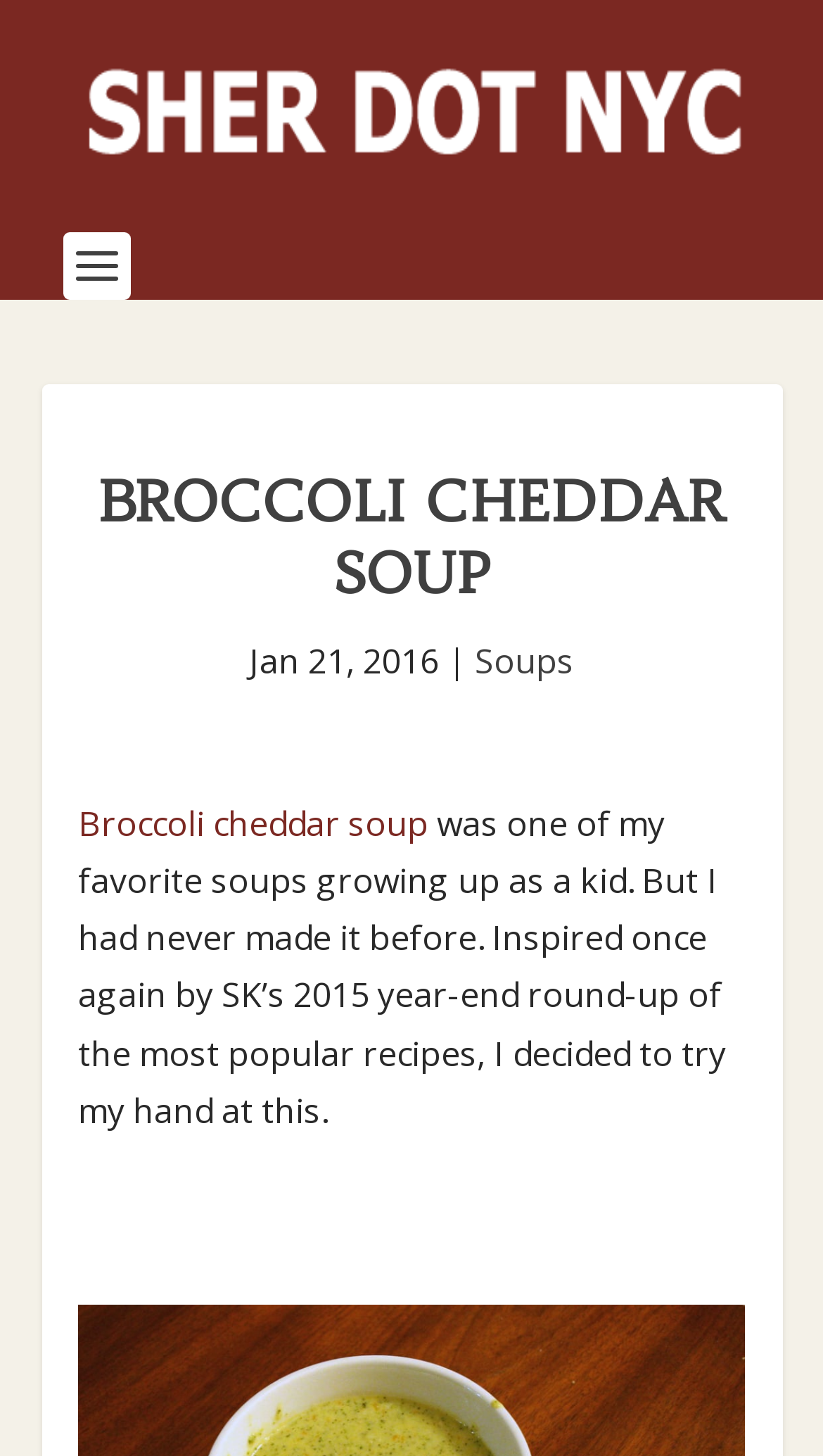Identify the bounding box for the described UI element: "Soups".

[0.577, 0.437, 0.697, 0.469]